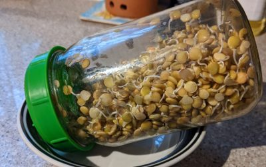What is the purpose of the green lid?
Answer the question in a detailed and comprehensive manner.

The caption suggests that the green lid likely has ventilation holes to facilitate the sprouting process, implying that the lid is designed to allow air to reach the lentils.